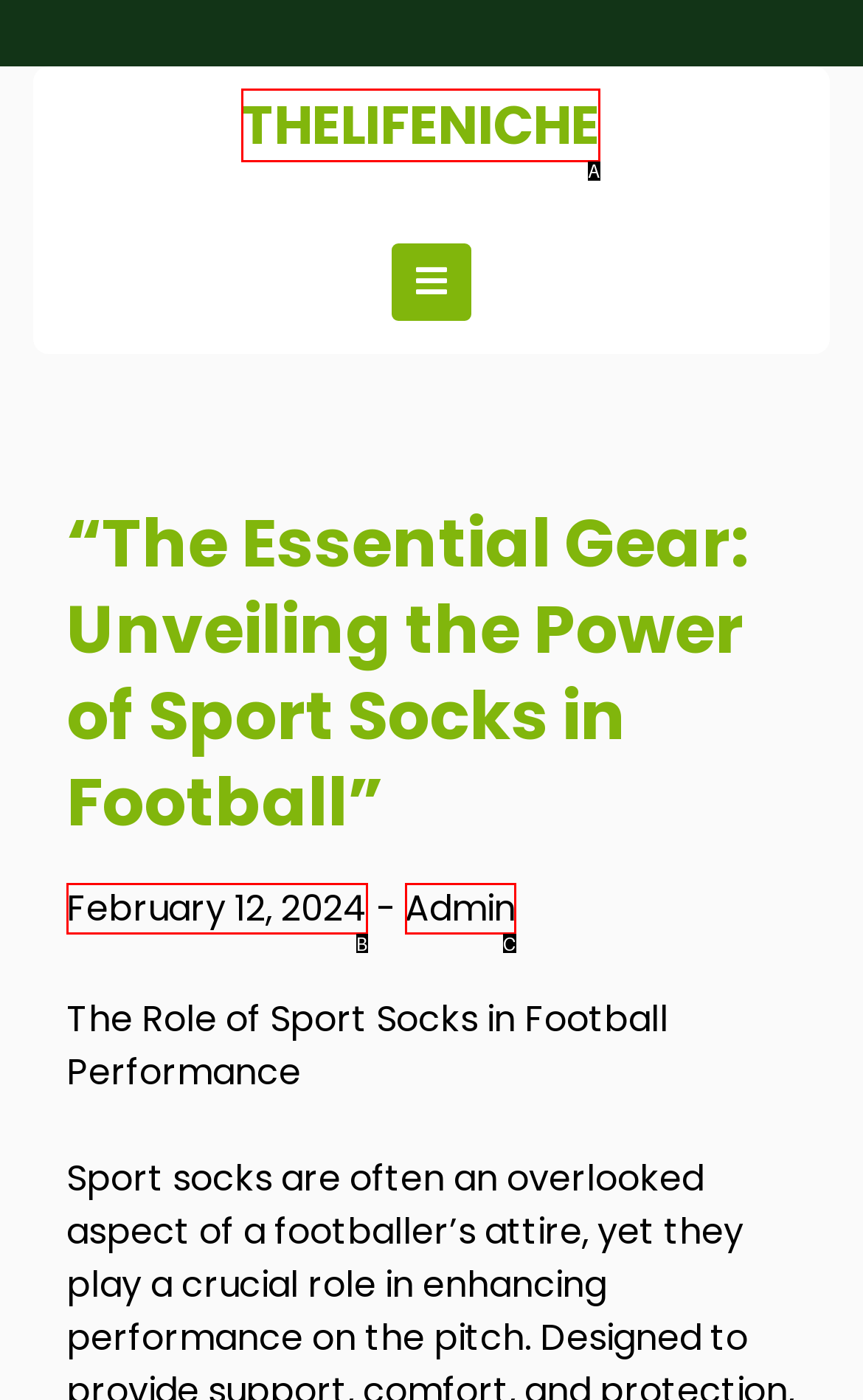Select the HTML element that fits the following description: Thelifeniche
Provide the letter of the matching option.

A